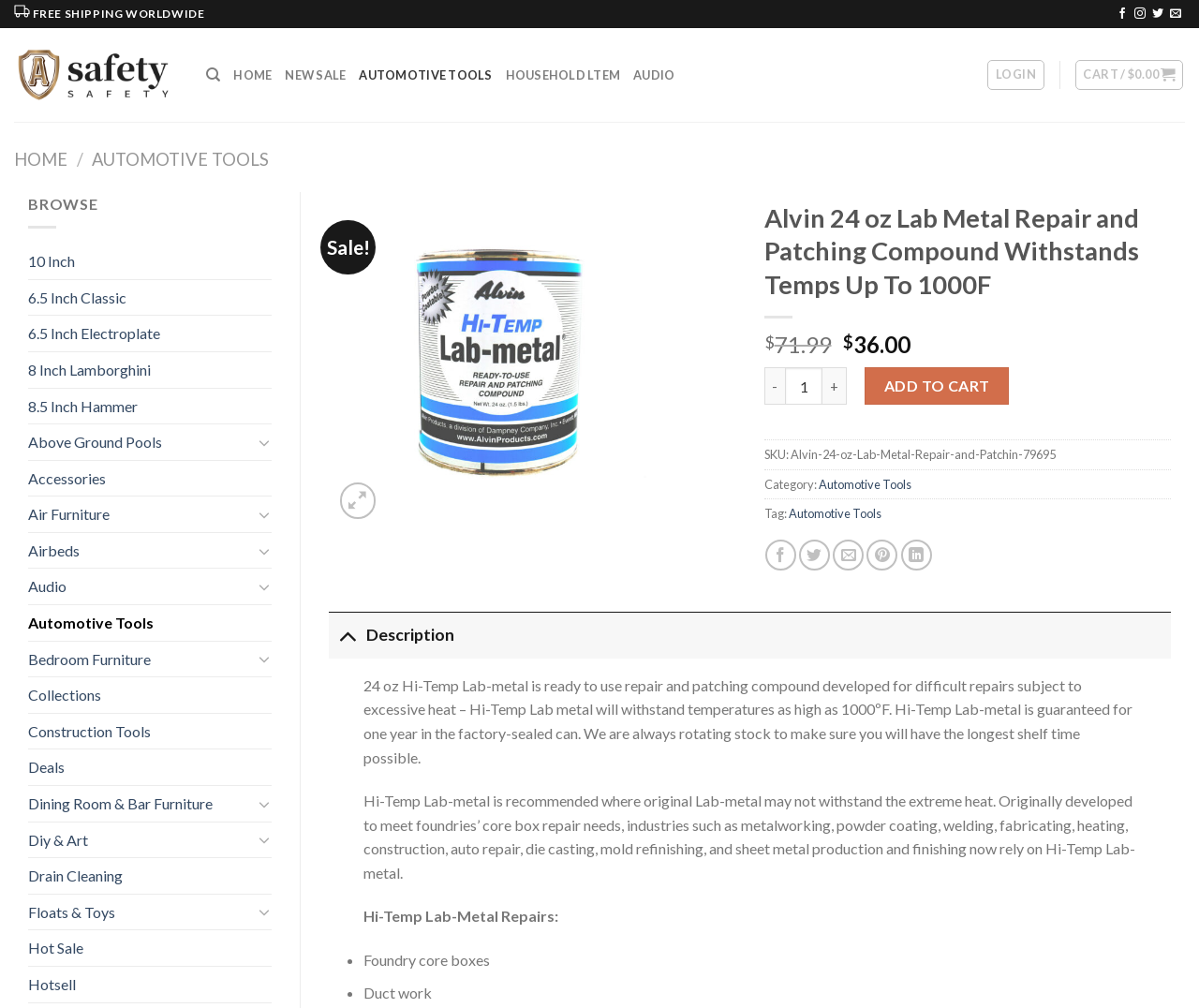Find the bounding box coordinates for the HTML element described as: "Above Ground Pools". The coordinates should consist of four float values between 0 and 1, i.e., [left, top, right, bottom].

[0.023, 0.421, 0.211, 0.456]